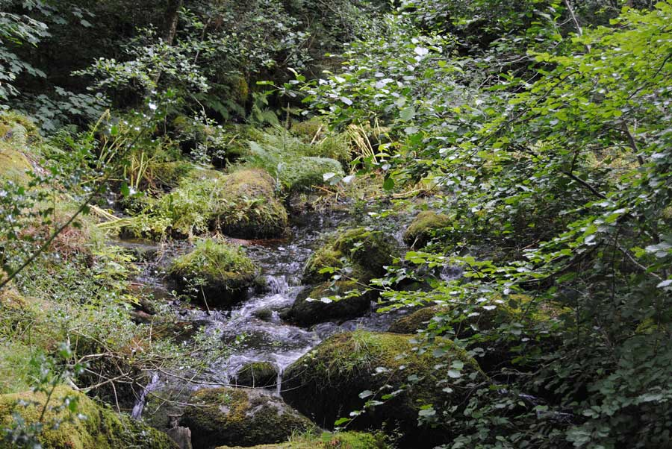What is the source of the sound in the image?
Based on the visual content, answer with a single word or a brief phrase.

Flowing water